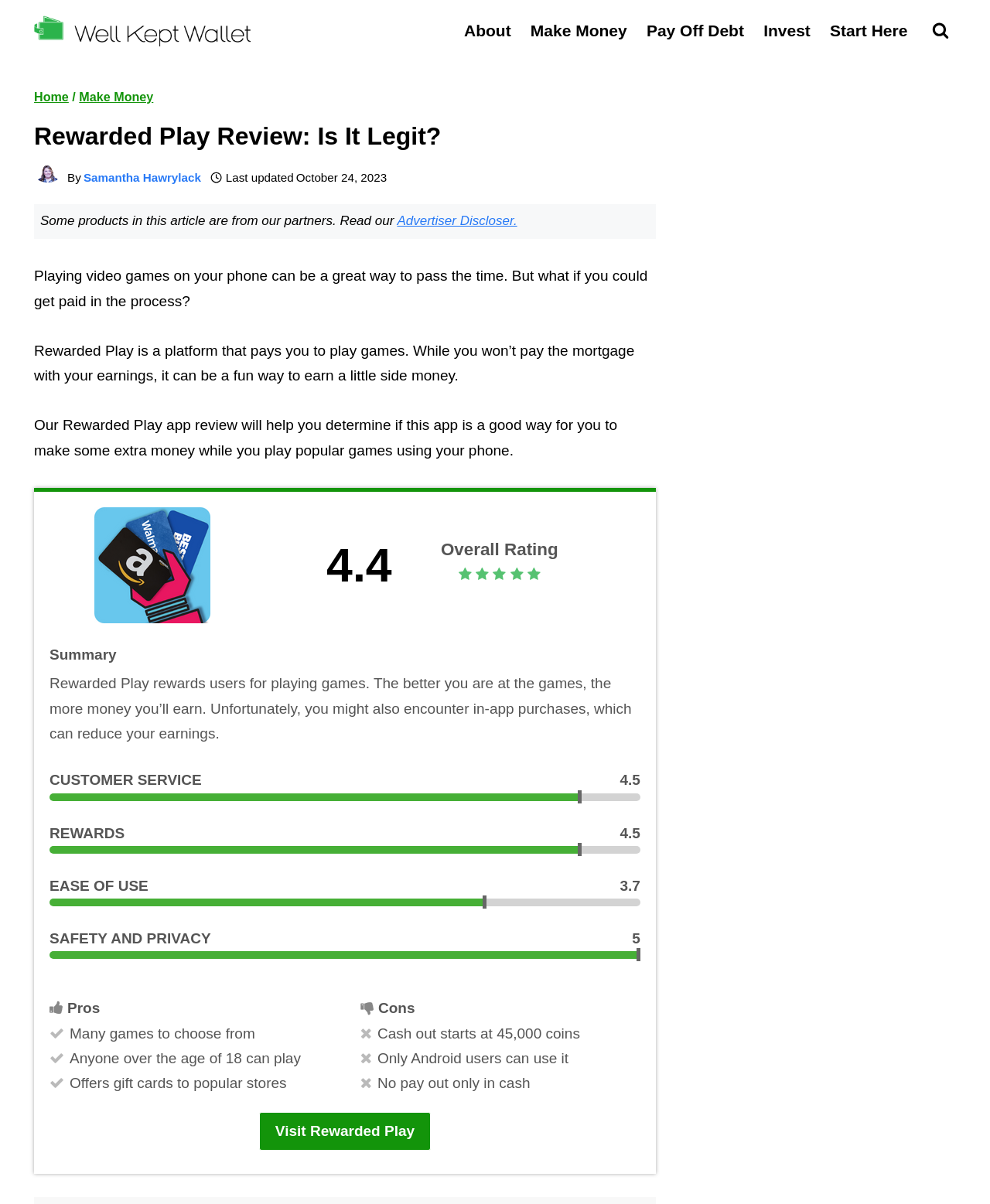Determine the bounding box coordinates of the element's region needed to click to follow the instruction: "Click on the 'About' link". Provide these coordinates as four float numbers between 0 and 1, formatted as [left, top, right, bottom].

[0.459, 0.012, 0.526, 0.04]